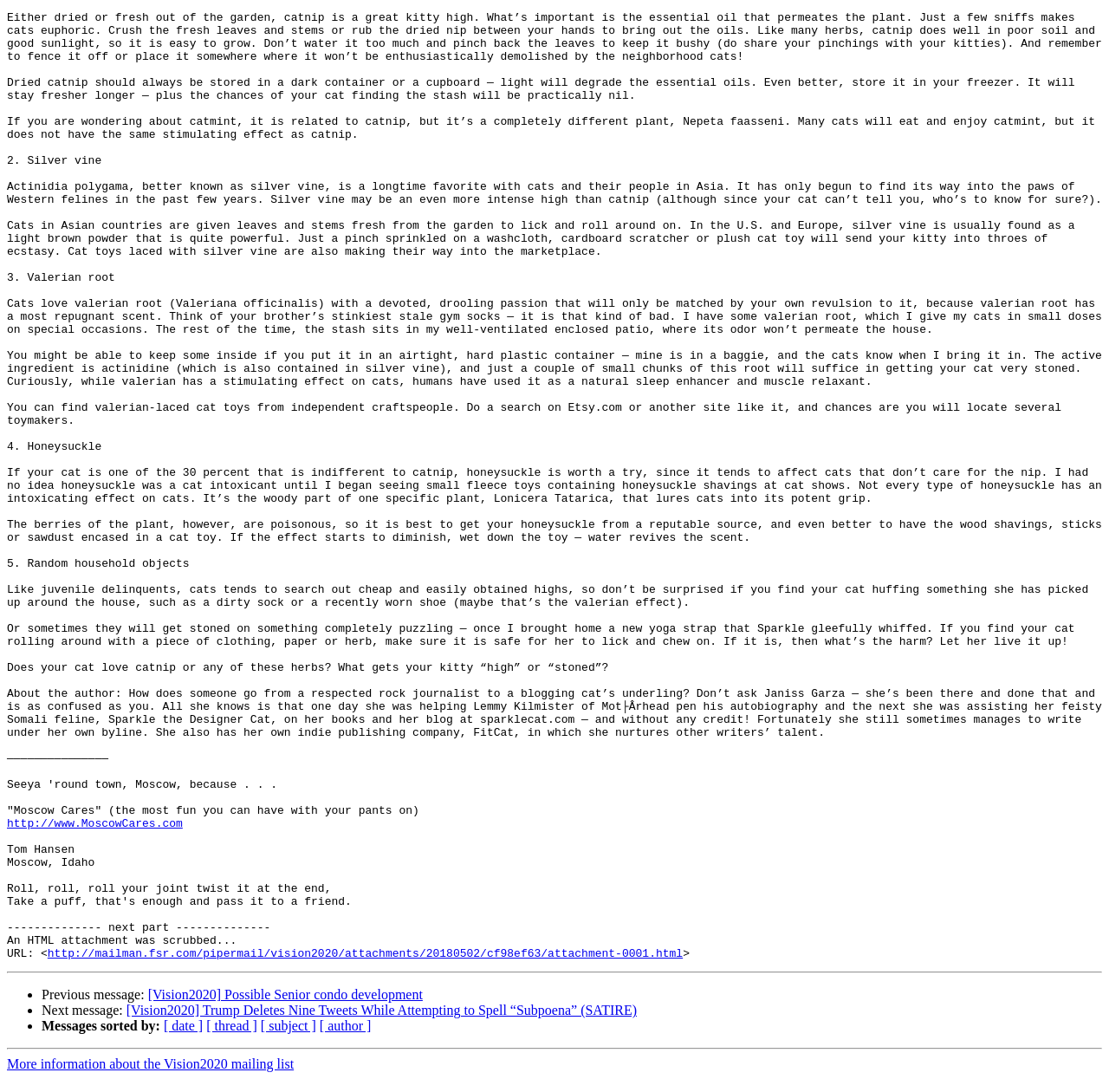Provide the bounding box coordinates of the HTML element this sentence describes: "[Vision2020] Possible Senior condo development". The bounding box coordinates consist of four float numbers between 0 and 1, i.e., [left, top, right, bottom].

[0.133, 0.916, 0.381, 0.93]